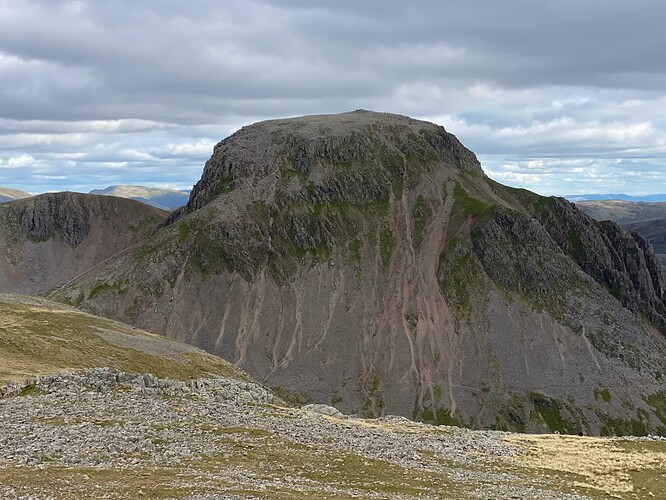Explain the content of the image in detail.

This image showcases the striking landscape of Great Gable, a prominent mountain in the Lake District, viewed from the summit of Kirk Fell. The mountain features a distinctive, flat-topped summit with rugged, rocky slopes descending into deep valleys, interspersed with patches of greenery. The ambiance of the scene is enhanced by the dramatic, cloudy sky that adds depth and contrast to the vistas. This majestic backdrop, coupled with the surrounding mountainous terrain, encapsulates the serene yet rugged beauty of this iconic region. The rich textures of the rocks and harsh slopes evoke the challenging yet rewarding nature of hiking in these highlands.